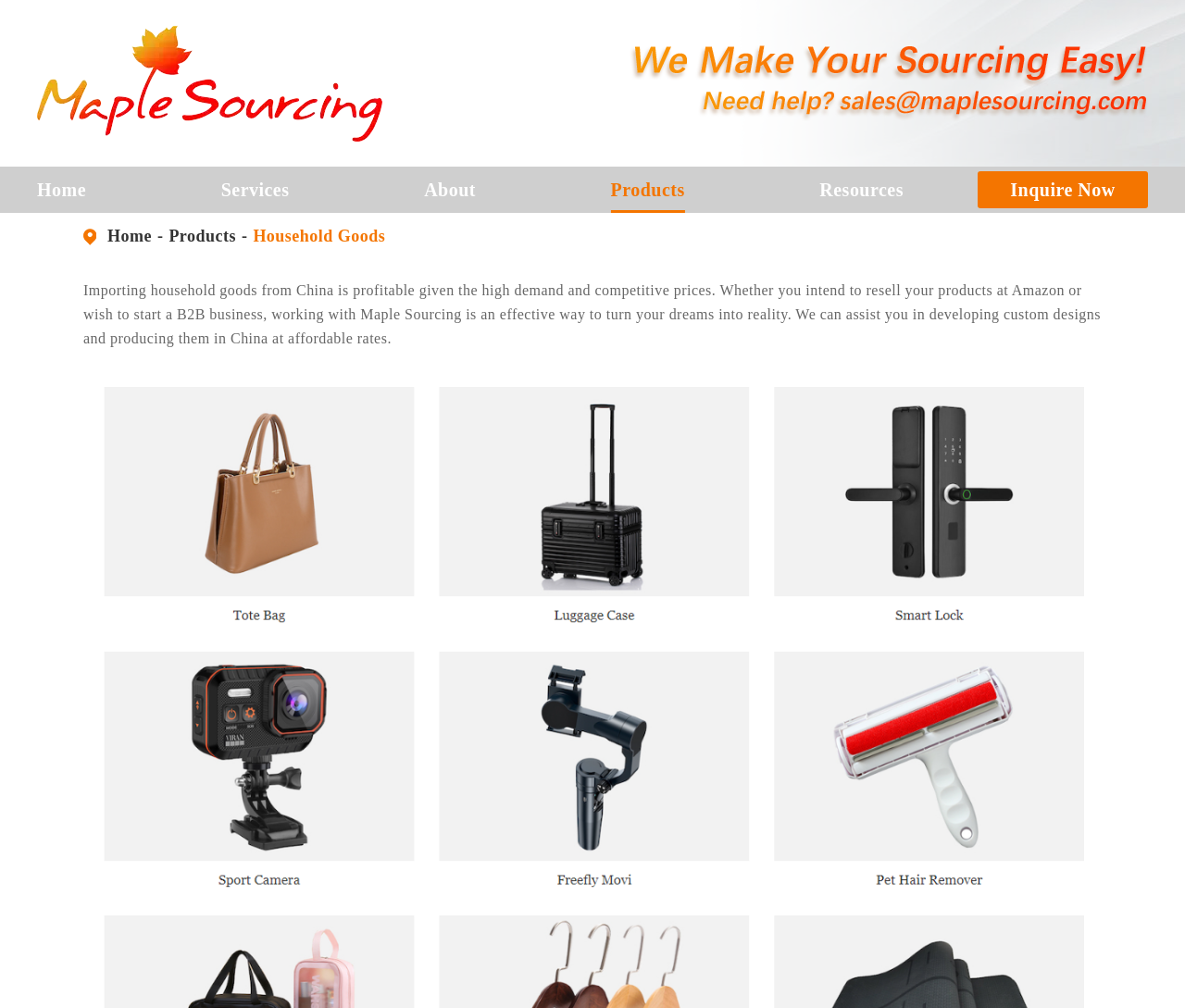Summarize the webpage with a detailed and informative caption.

The webpage is about Maple Sourcing, a company that specializes in sourcing high-quality household goods from China. At the top left corner, there is a link to the company's homepage, accompanied by an image of the company's logo. On the top right corner, there is another image of the company's logo. 

Below the top section, there is a navigation menu with links to different sections of the website, including "Home", "Services", "About", "Products", and "Resources". The menu is positioned horizontally across the page. 

To the right of the navigation menu, there is a call-to-action link "Inquire Now" and a search bar with a text box and a "Search" button. The search bar is positioned below the navigation menu.

On the left side of the page, there is a small image related to household goods. Below the image, there are three links: "Home", "Products", and "Household Goods". These links are positioned vertically.

The main content of the page is a paragraph of text that explains the benefits of importing household goods from China and how Maple Sourcing can assist with custom design and production at affordable rates. The text is positioned below the navigation menu and the search bar, and it spans across most of the page.